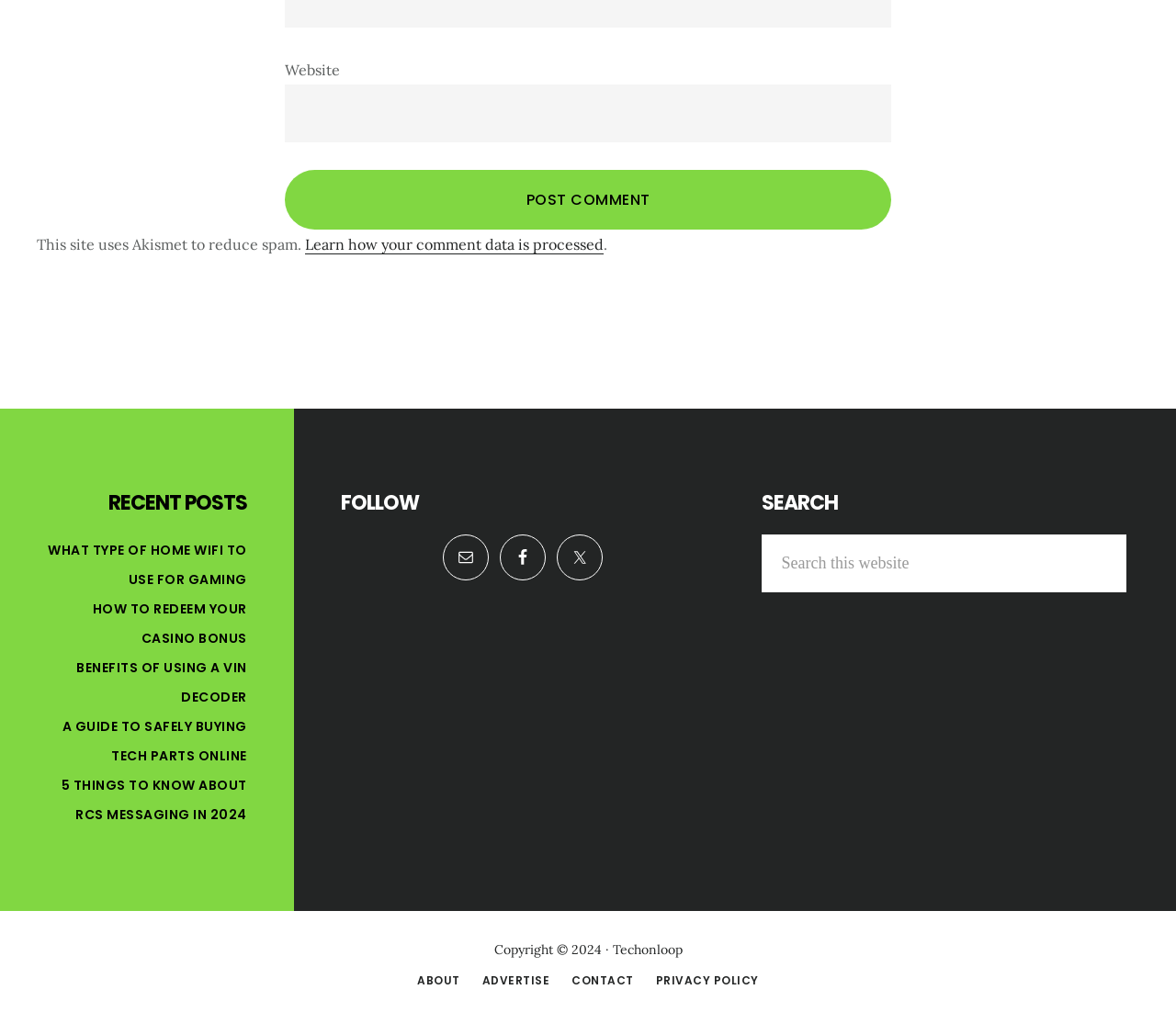Please indicate the bounding box coordinates of the element's region to be clicked to achieve the instruction: "learn about comment data processing". Provide the coordinates as four float numbers between 0 and 1, i.e., [left, top, right, bottom].

[0.259, 0.232, 0.513, 0.251]